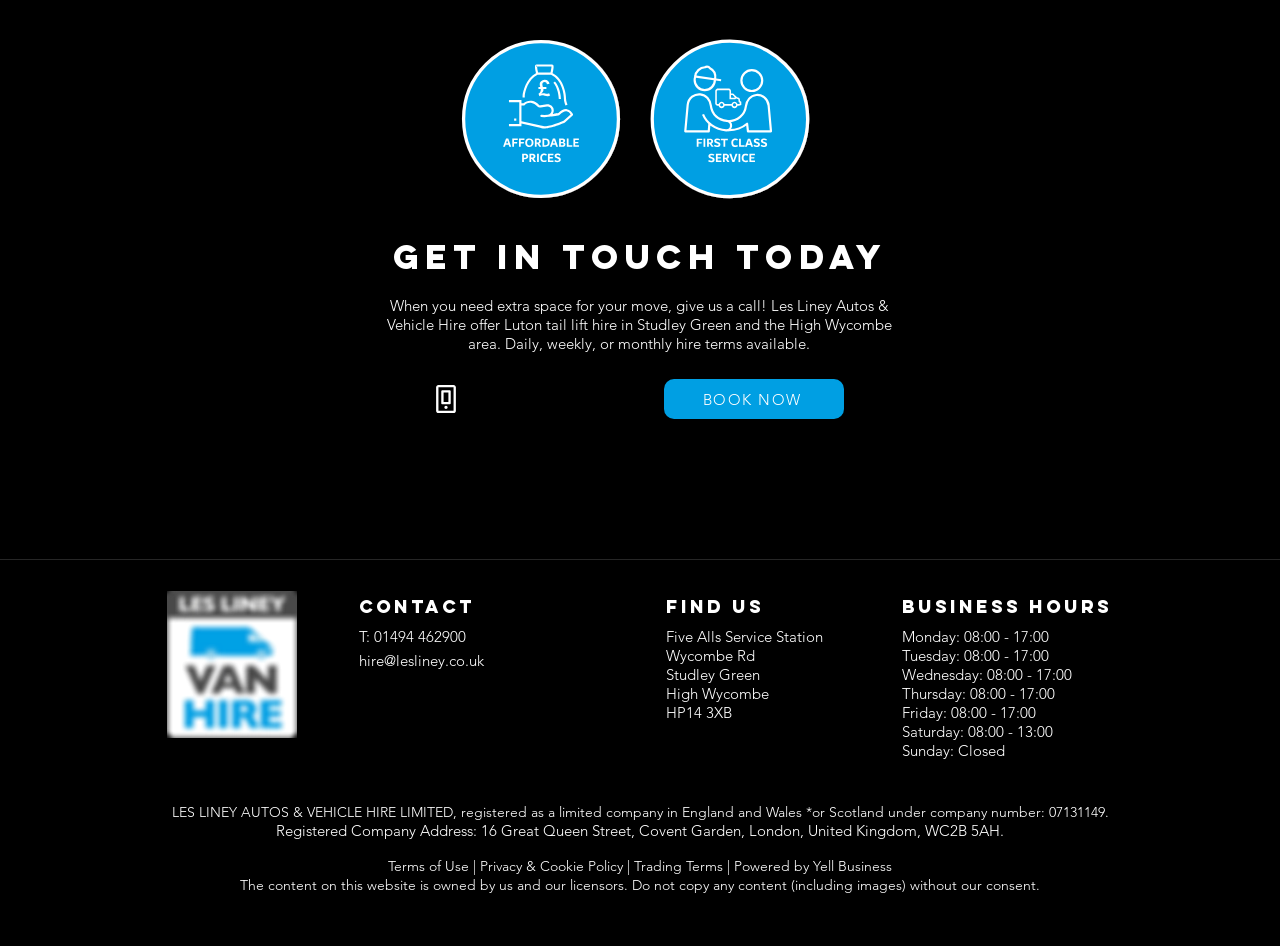Locate the bounding box coordinates of the area to click to fulfill this instruction: "View the company's address". The bounding box should be presented as four float numbers between 0 and 1, in the order [left, top, right, bottom].

[0.52, 0.663, 0.643, 0.683]